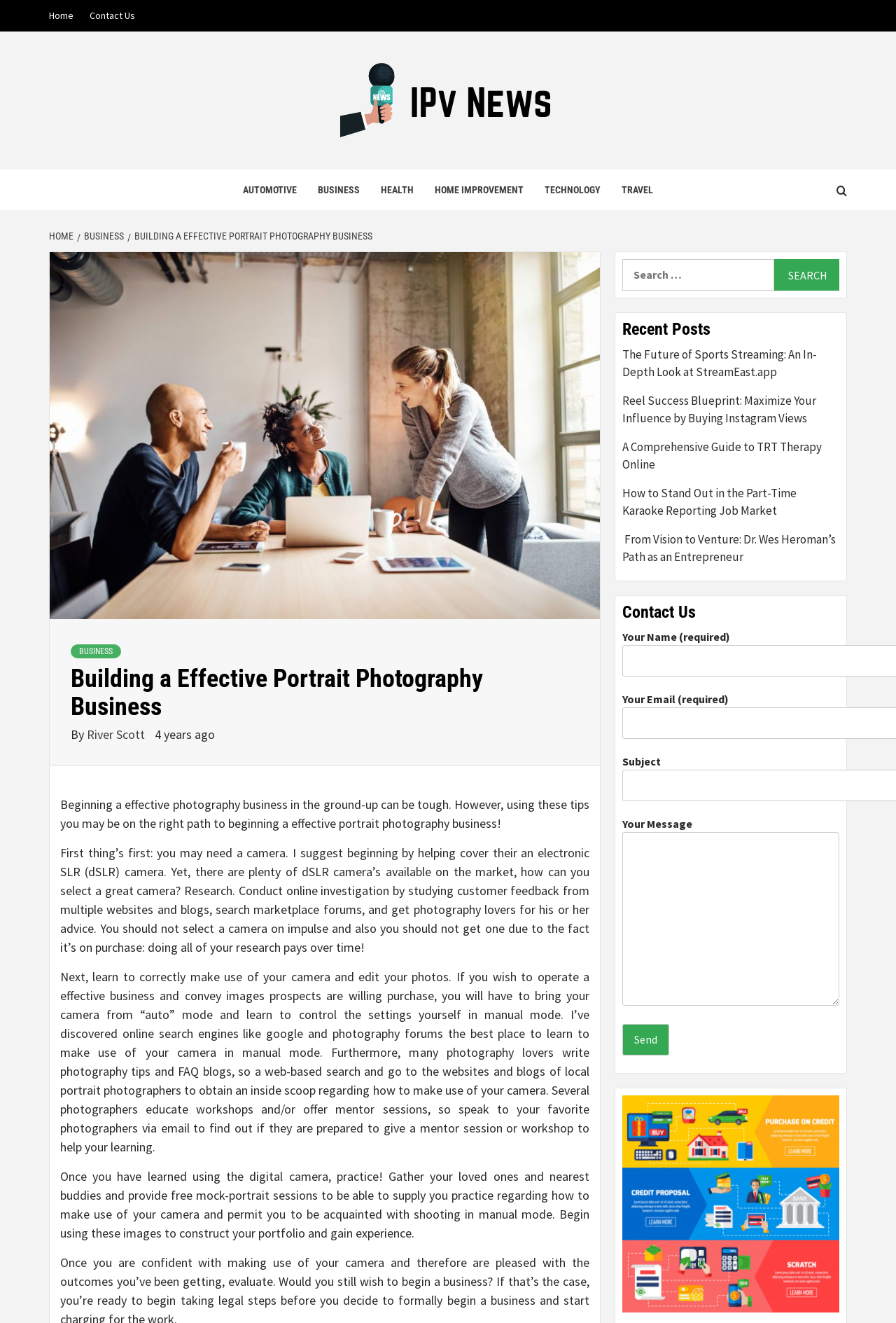Please provide the bounding box coordinates in the format (top-left x, top-left y, bottom-right x, bottom-right y). Remember, all values are floating point numbers between 0 and 1. What is the bounding box coordinate of the region described as: Home Improvement

[0.473, 0.128, 0.596, 0.159]